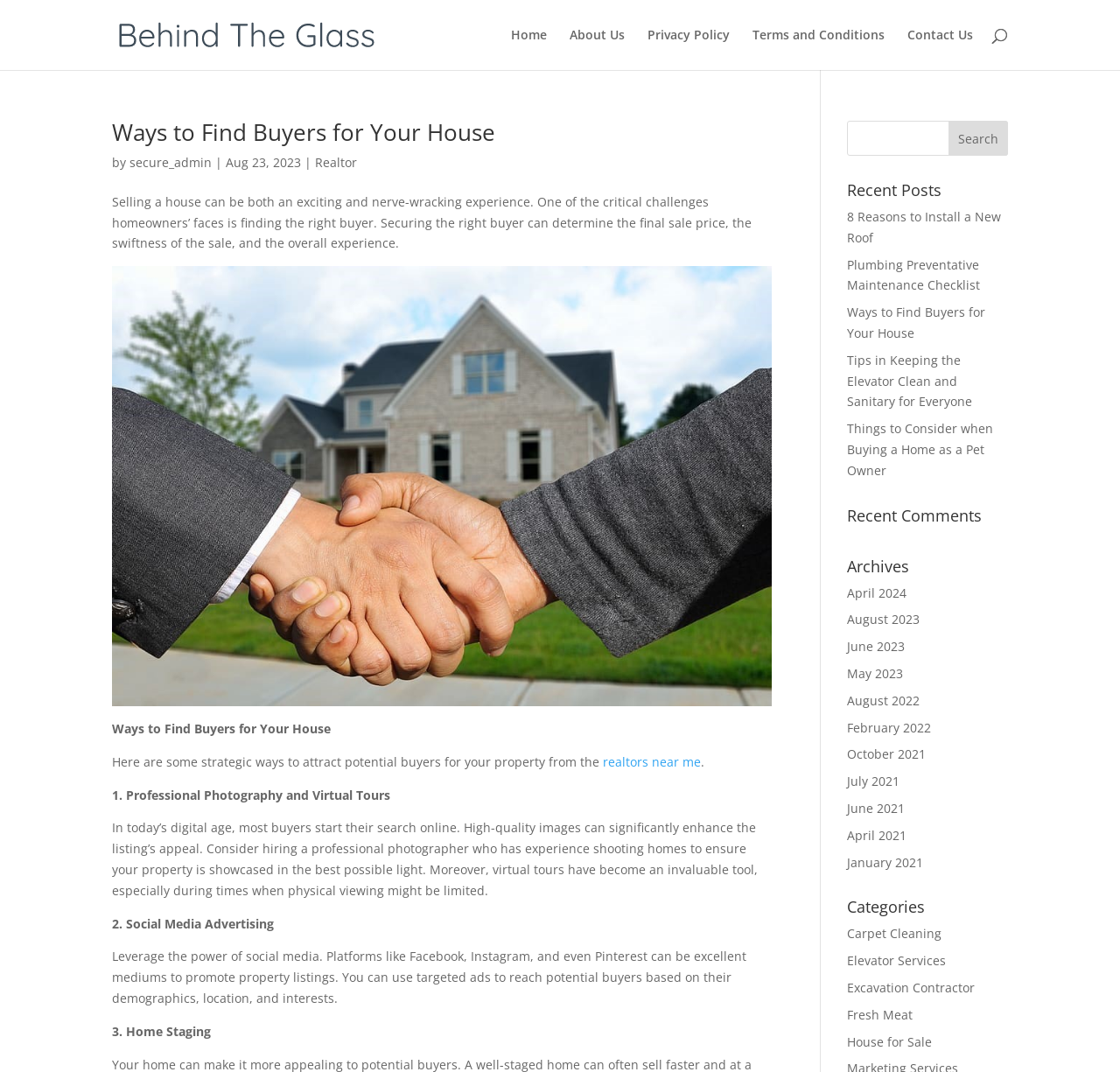Write an extensive caption that covers every aspect of the webpage.

The webpage is titled "Realtor Archives - Behind The Glass" and features a prominent link to "Behind The Glass" at the top left, accompanied by an image with the same name. 

To the right of the title, there are five links: "Home", "About Us", "Privacy Policy", "Terms and Conditions", and "Contact Us". 

Below the title, there is a search bar that spans almost the entire width of the page. 

The main content of the page is divided into two sections. The left section contains an article titled "Ways to Find Buyers for Your House", which discusses strategies for attracting potential buyers, including professional photography, social media advertising, and home staging. The article is accompanied by a figure, likely an image.

The right section is dedicated to various links and categories. At the top, there is a search bar, followed by a heading "Recent Posts" that lists five links to different articles. Below that, there are headings for "Recent Comments", "Archives", and "Categories", each with their respective links. The "Archives" section lists links to different months and years, while the "Categories" section lists links to various topics such as "Carpet Cleaning", "Elevator Services", and "House for Sale".